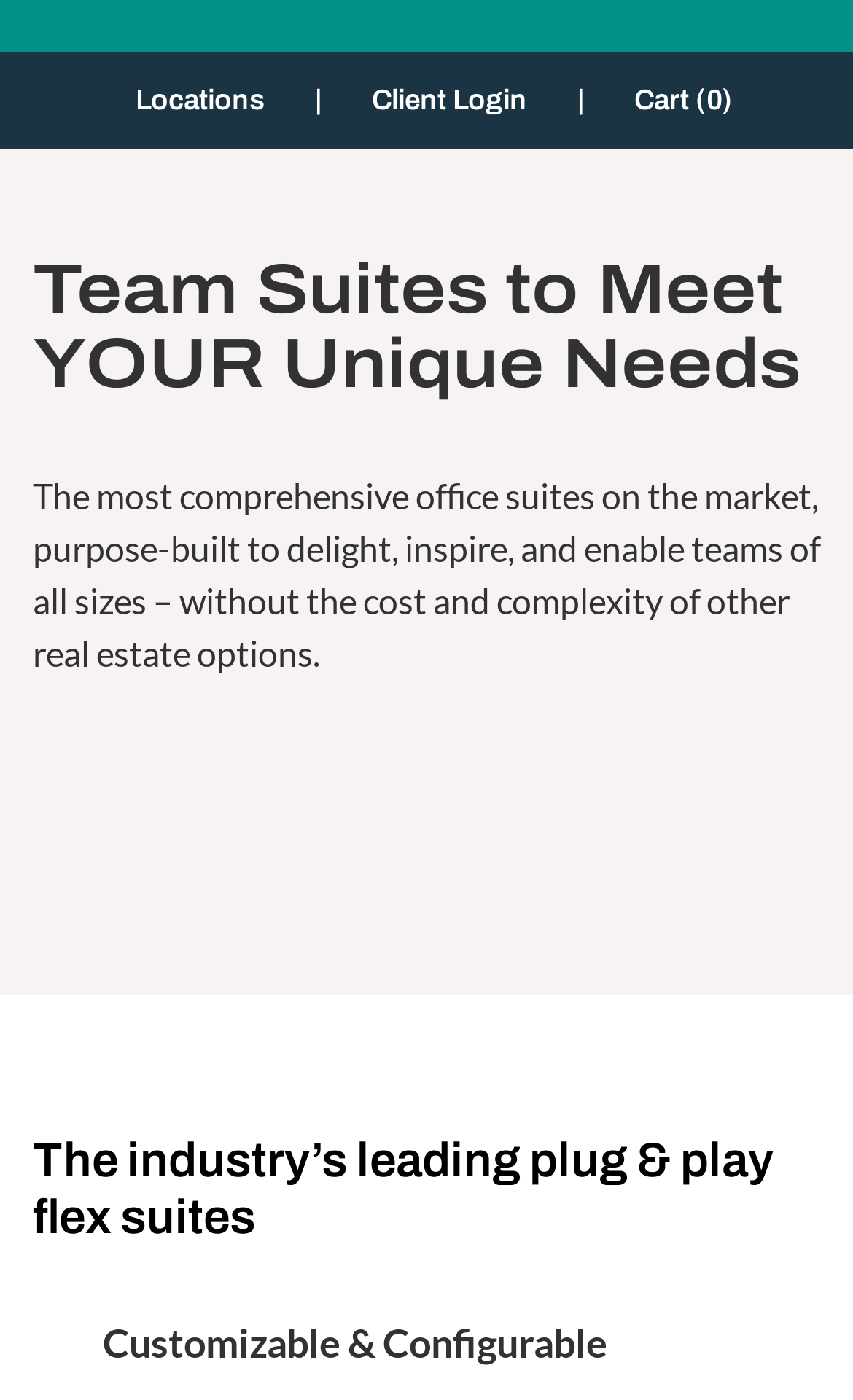How many links are there in the top navigation bar? Based on the screenshot, please respond with a single word or phrase.

3